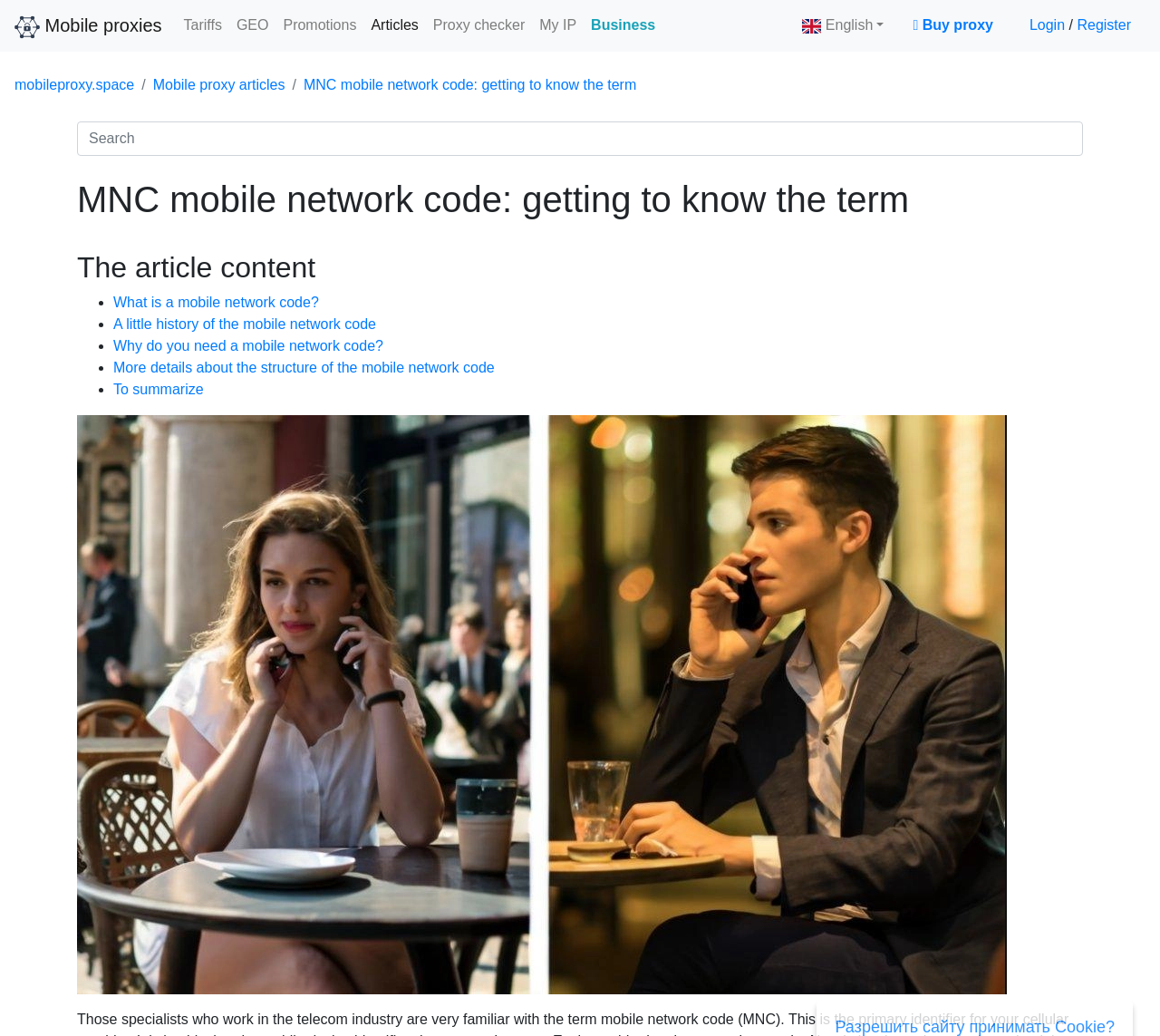How many list markers are there in the article?
Based on the image, provide a one-word or brief-phrase response.

5